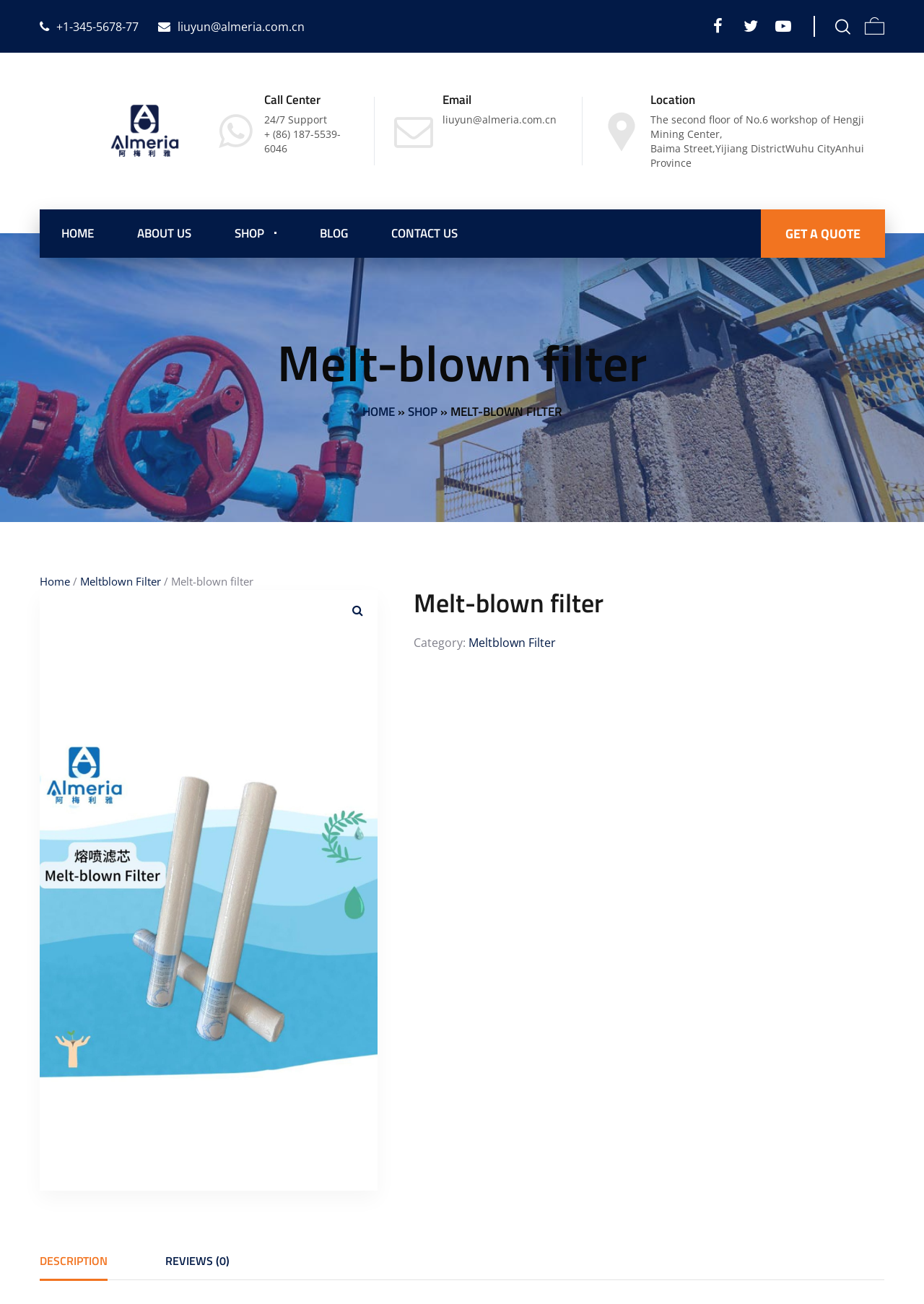What is the category of the product?
Please respond to the question with as much detail as possible.

I found the category of the product by looking at the section below the product image, where the category is listed. The category is 'Meltblown Filter'.